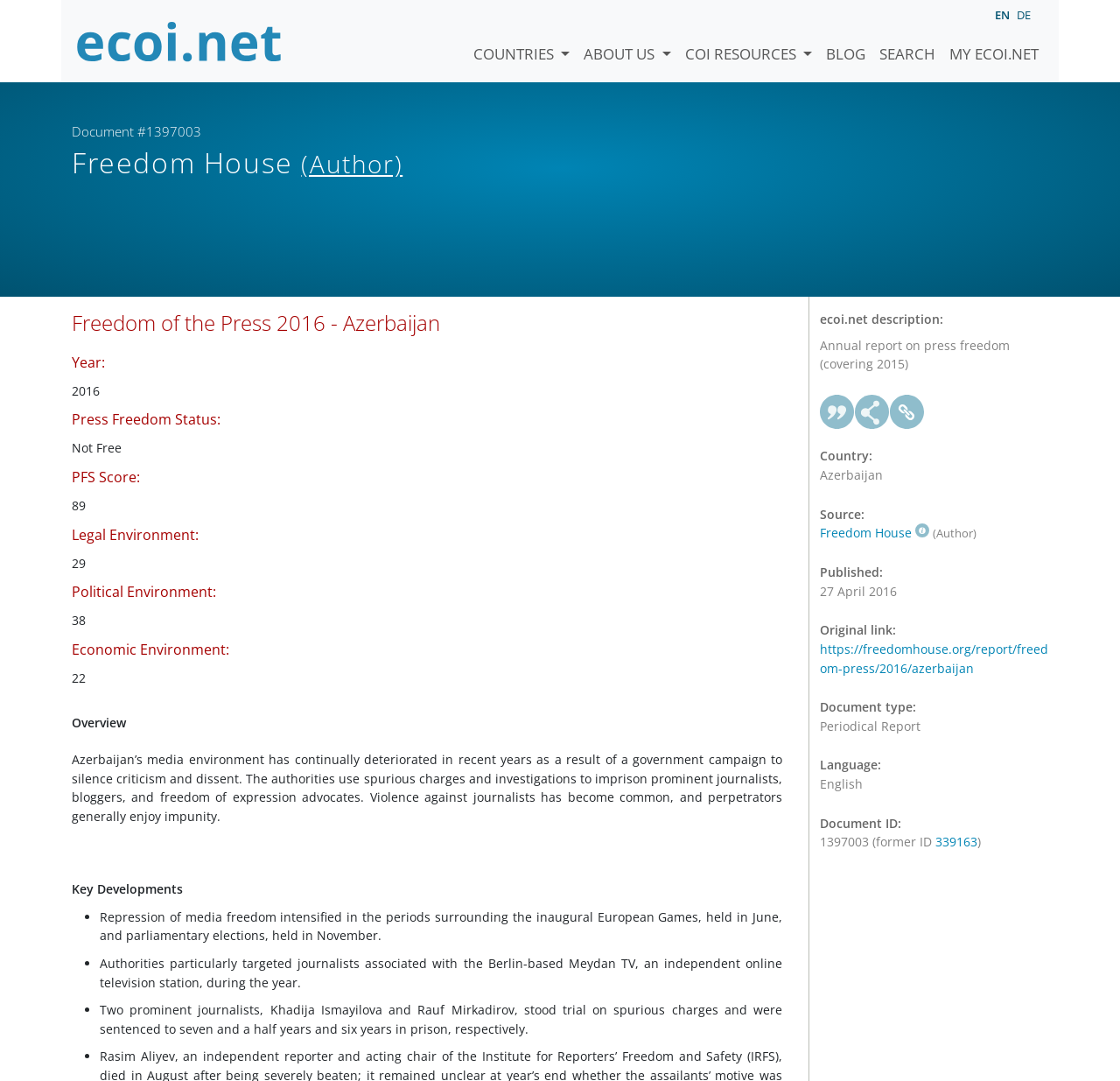Create a detailed description of the webpage's content and layout.

This webpage is about the annual report on press freedom in Azerbaijan, covering 2015. At the top, there is a navigation menu with links to "COUNTRIES", "ABOUT US", "COI RESOURCES", "BLOG", "SEARCH", and "MY ECOI.NET". Below the navigation menu, there is a language selection dropdown with "English" selected.

The main content of the webpage is divided into sections. The first section displays the title "Freedom of the Press 2016 - Azerbaijan" and provides information about the report, including the author, "Freedom House", and the document ID, "1397003". 

Below the title section, there are several sections displaying information about Azerbaijan's press freedom status, including the year, press freedom score, legal environment, political environment, and economic environment. 

The next section is an overview of Azerbaijan's media environment, which has deteriorated in recent years due to government efforts to silence criticism and dissent. This section is followed by a "Key Developments" section, which lists several points, including the repression of media freedom during the European Games and parliamentary elections, and the targeting of journalists associated with Meydan TV.

On the right side of the webpage, there is a description list that provides additional information about the report, including the country, source, publication date, original link, document type, language, and document ID.